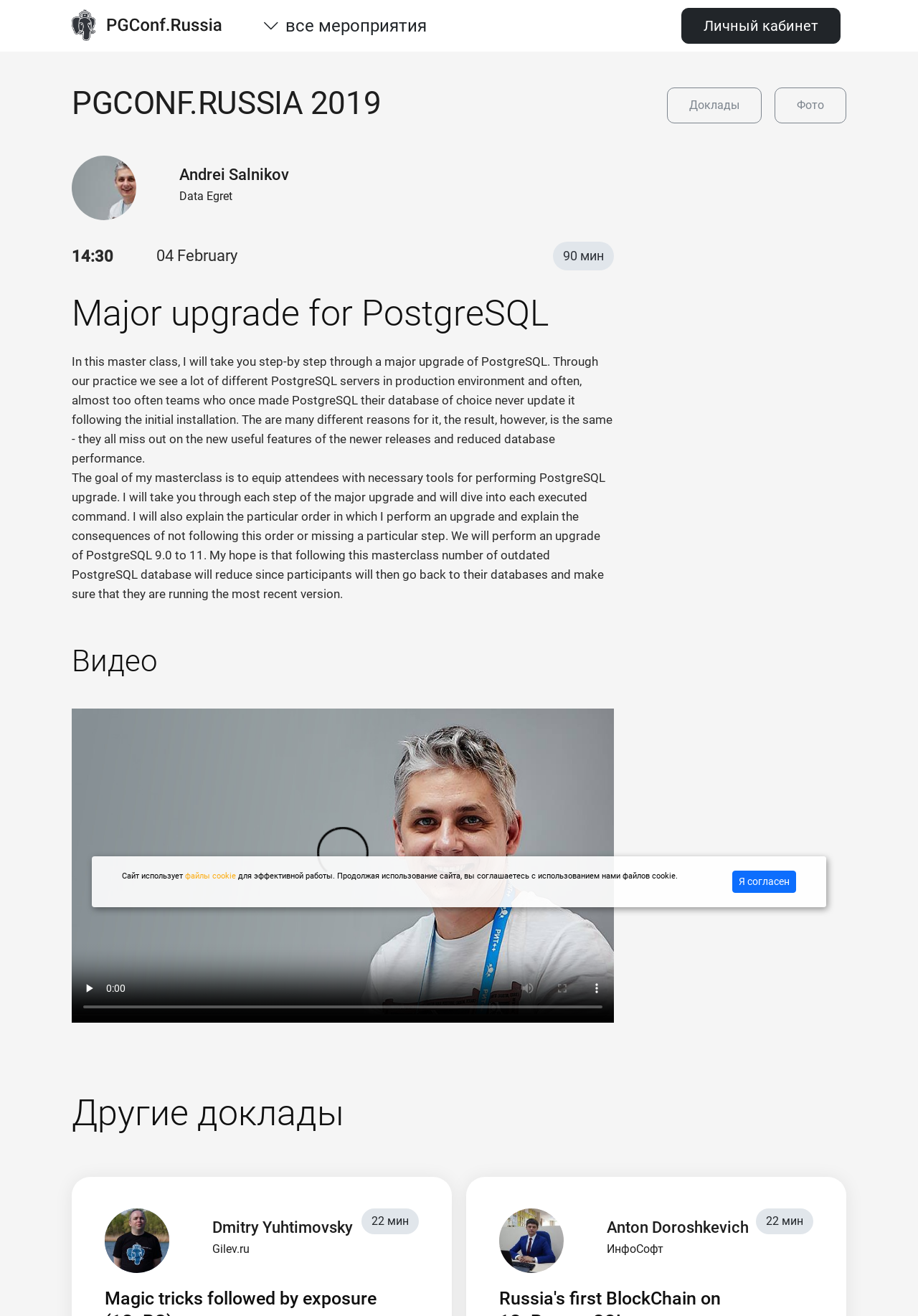Find the bounding box coordinates of the element's region that should be clicked in order to follow the given instruction: "Click the logo". The coordinates should consist of four float numbers between 0 and 1, i.e., [left, top, right, bottom].

[0.078, 0.004, 0.242, 0.035]